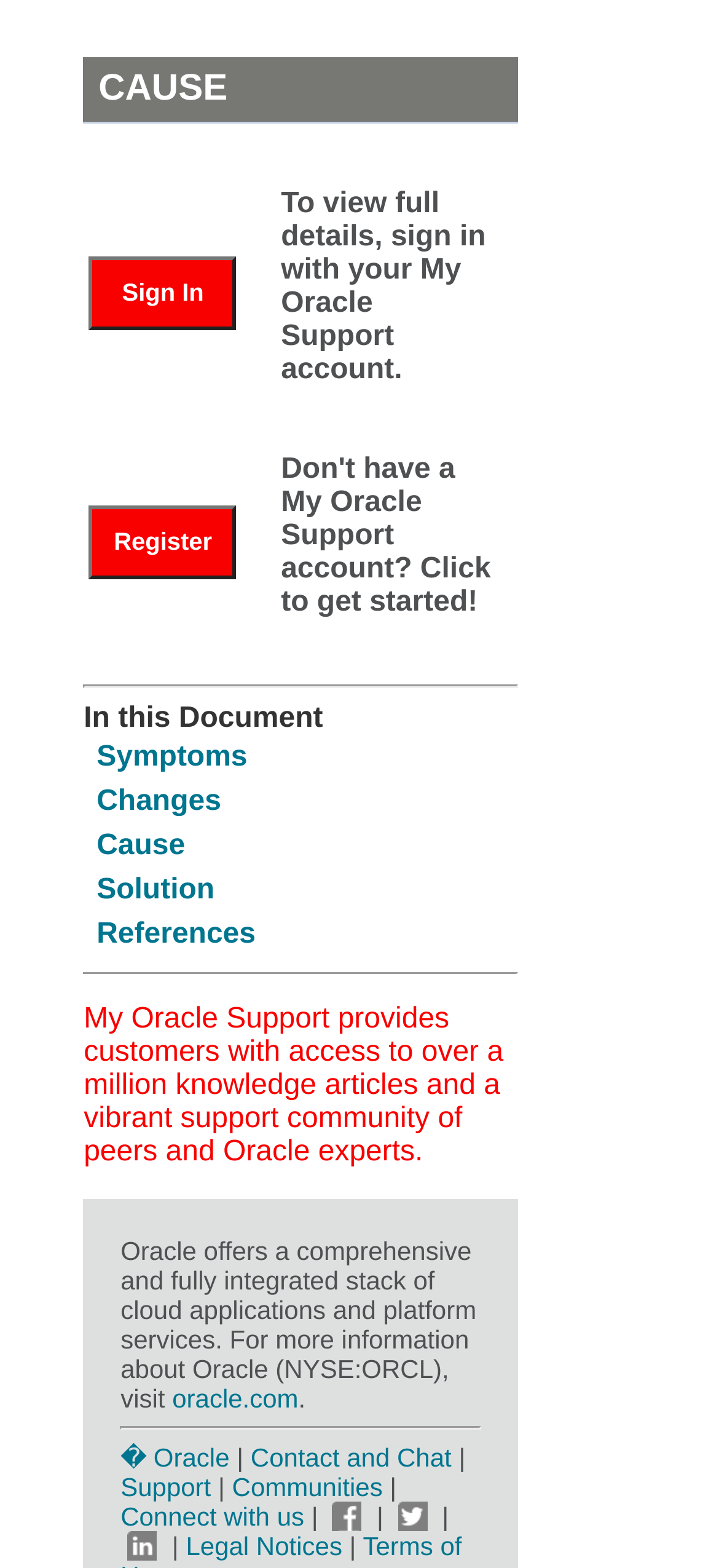Kindly determine the bounding box coordinates for the clickable area to achieve the given instruction: "Contact and chat with Oracle support".

[0.349, 0.92, 0.628, 0.939]